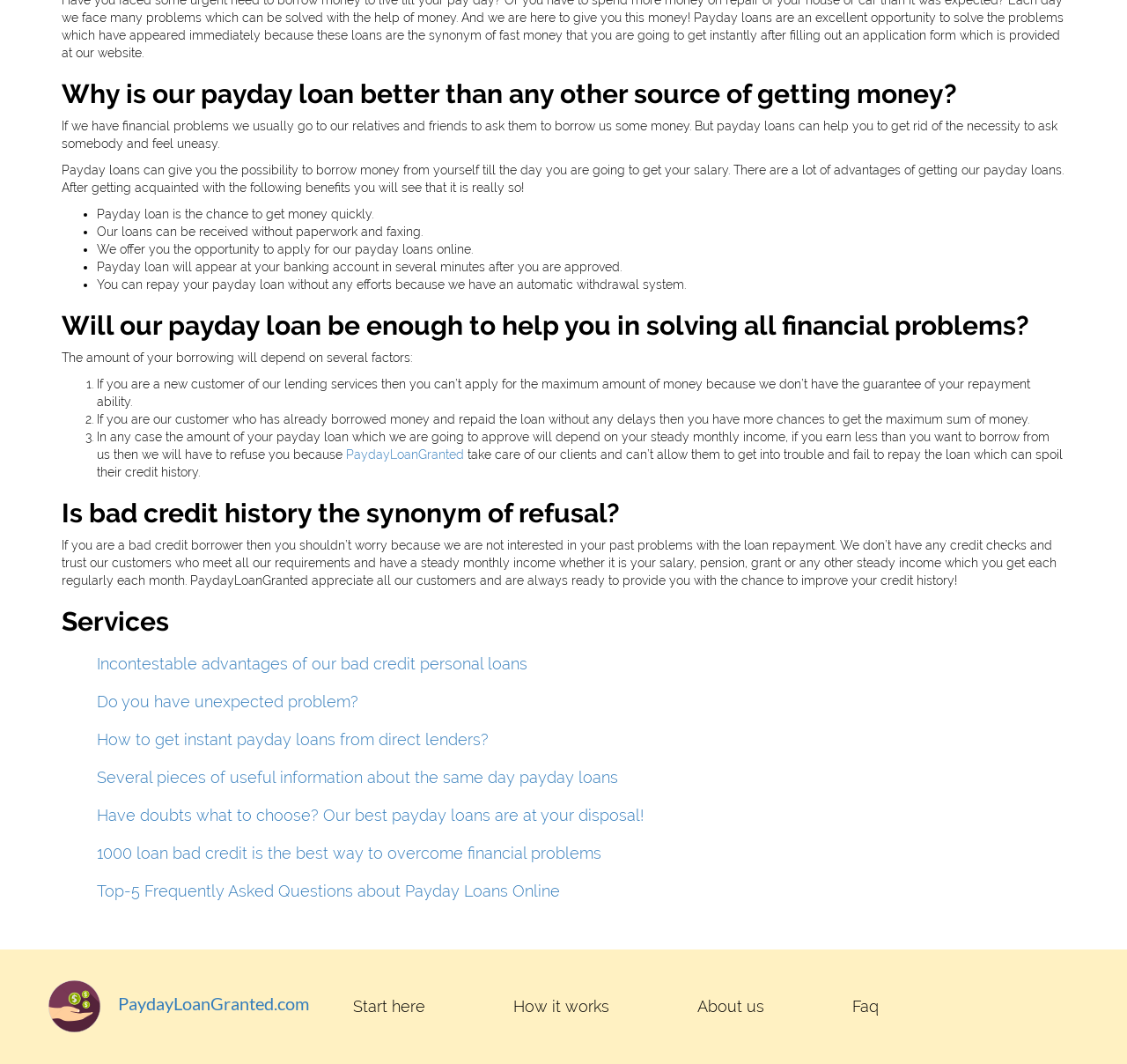What is the name of the brand mentioned on the webpage?
Carefully analyze the image and provide a thorough answer to the question.

The brand name 'PaydayLoanGranted' is mentioned on the webpage, along with a link to the brand's website and an image of the brand's logo.